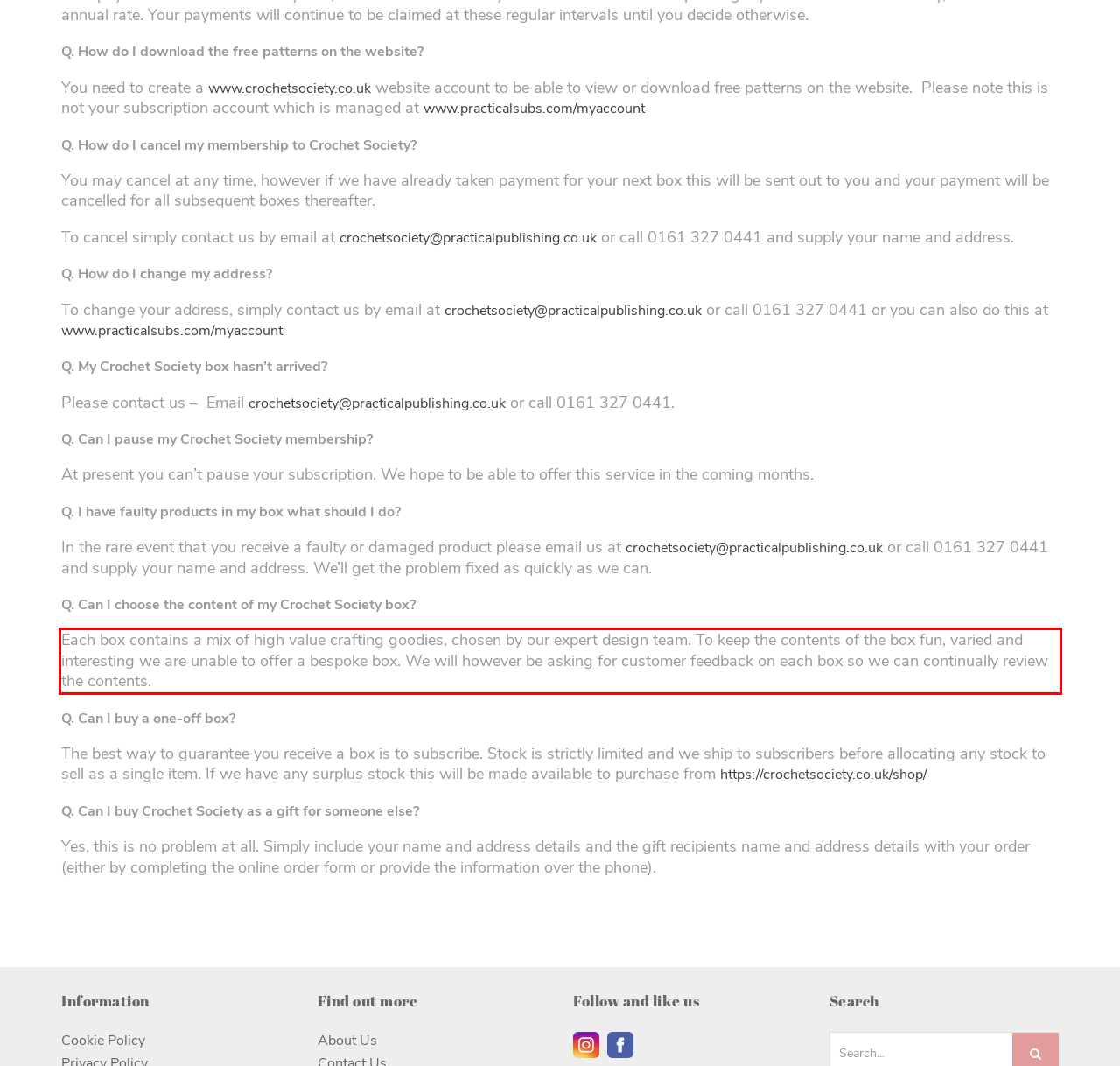You are provided with a screenshot of a webpage featuring a red rectangle bounding box. Extract the text content within this red bounding box using OCR.

Each box contains a mix of high value crafting goodies, chosen by our expert design team. To keep the contents of the box fun, varied and interesting we are unable to offer a bespoke box. We will however be asking for customer feedback on each box so we can continually review the contents.